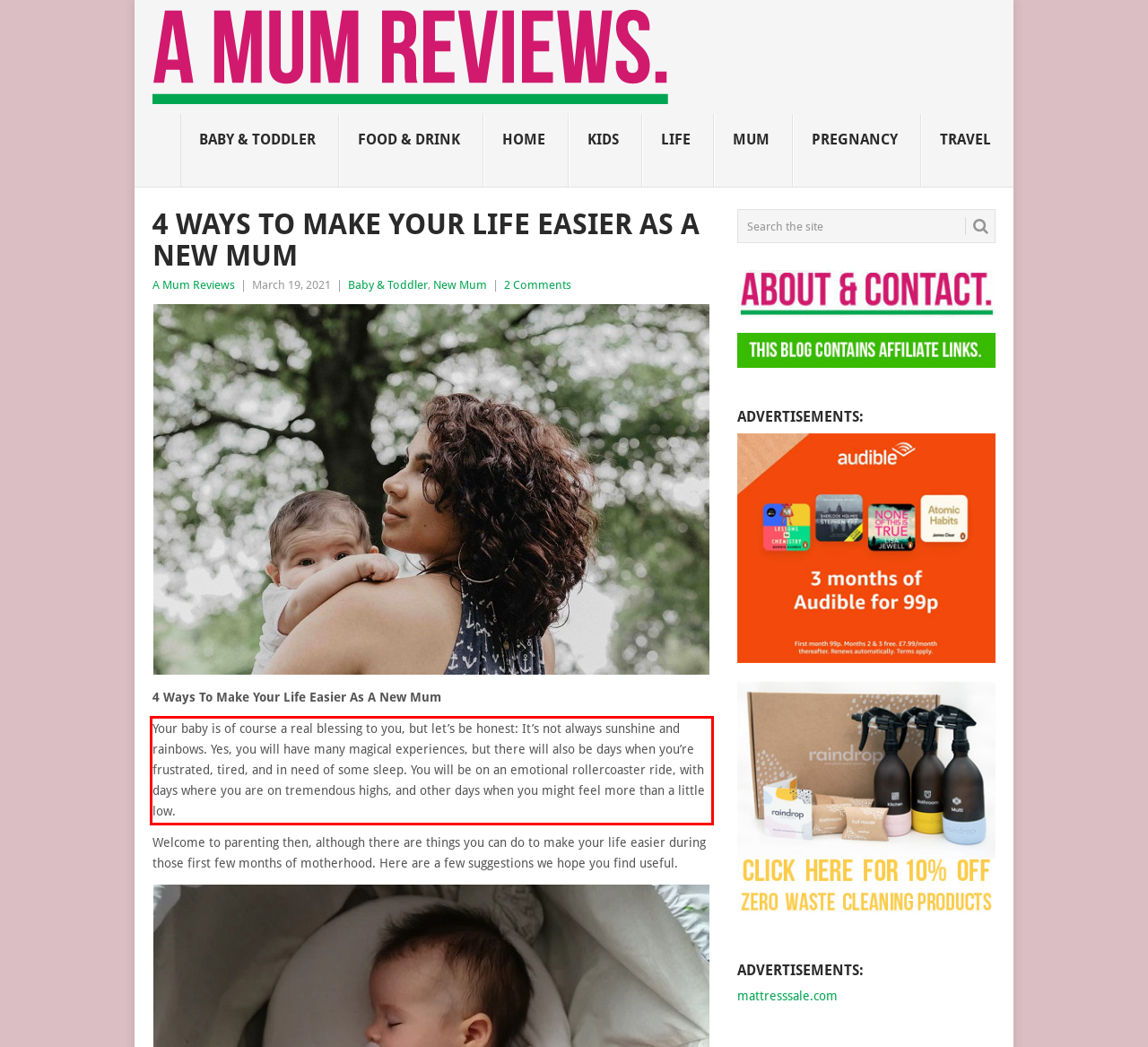Examine the webpage screenshot, find the red bounding box, and extract the text content within this marked area.

Your baby is of course a real blessing to you, but let’s be honest: It’s not always sunshine and rainbows. Yes, you will have many magical experiences, but there will also be days when you’re frustrated, tired, and in need of some sleep. You will be on an emotional rollercoaster ride, with days where you are on tremendous highs, and other days when you might feel more than a little low.